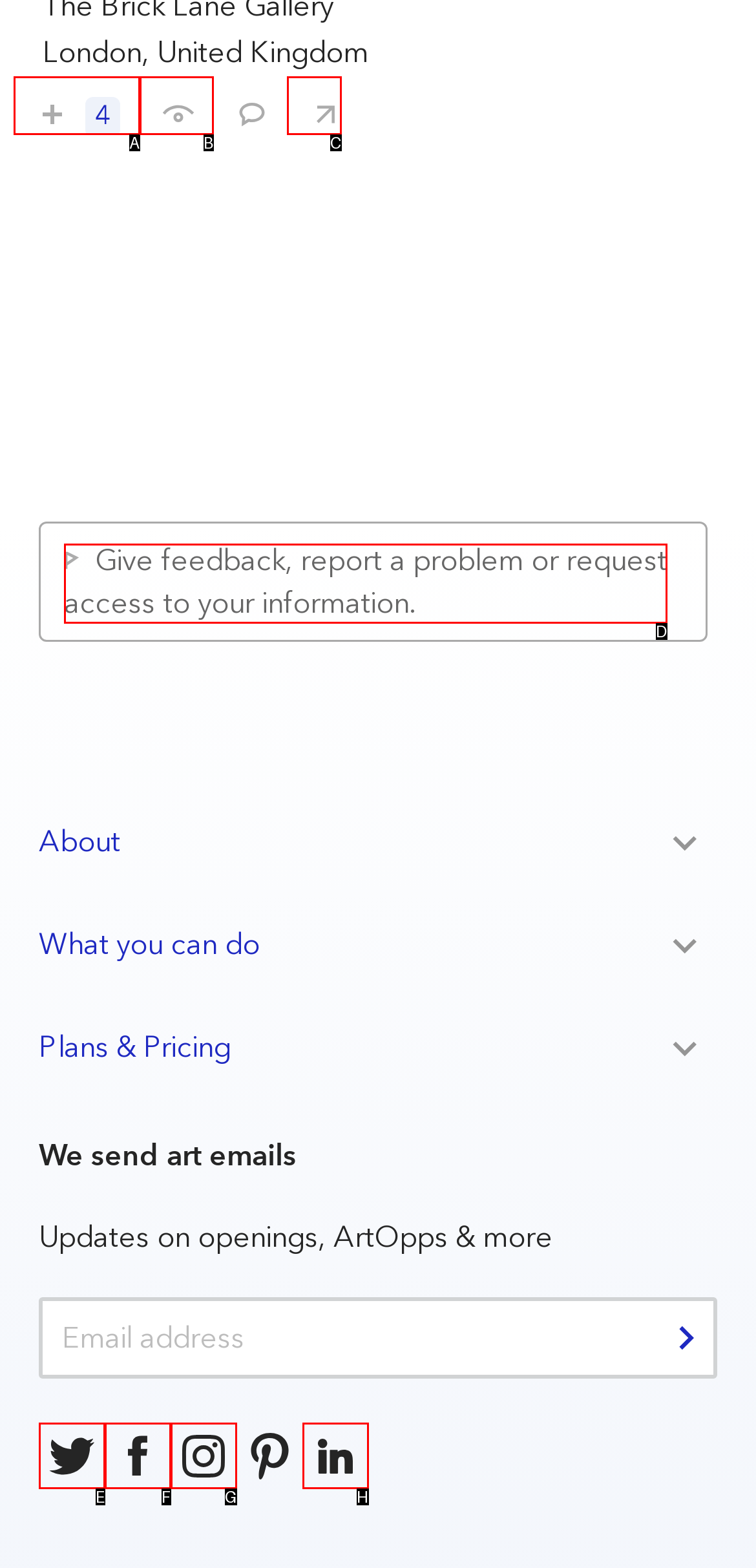Identify the UI element described as: title="کرایه جرثقیل در تهران"
Answer with the option's letter directly.

None